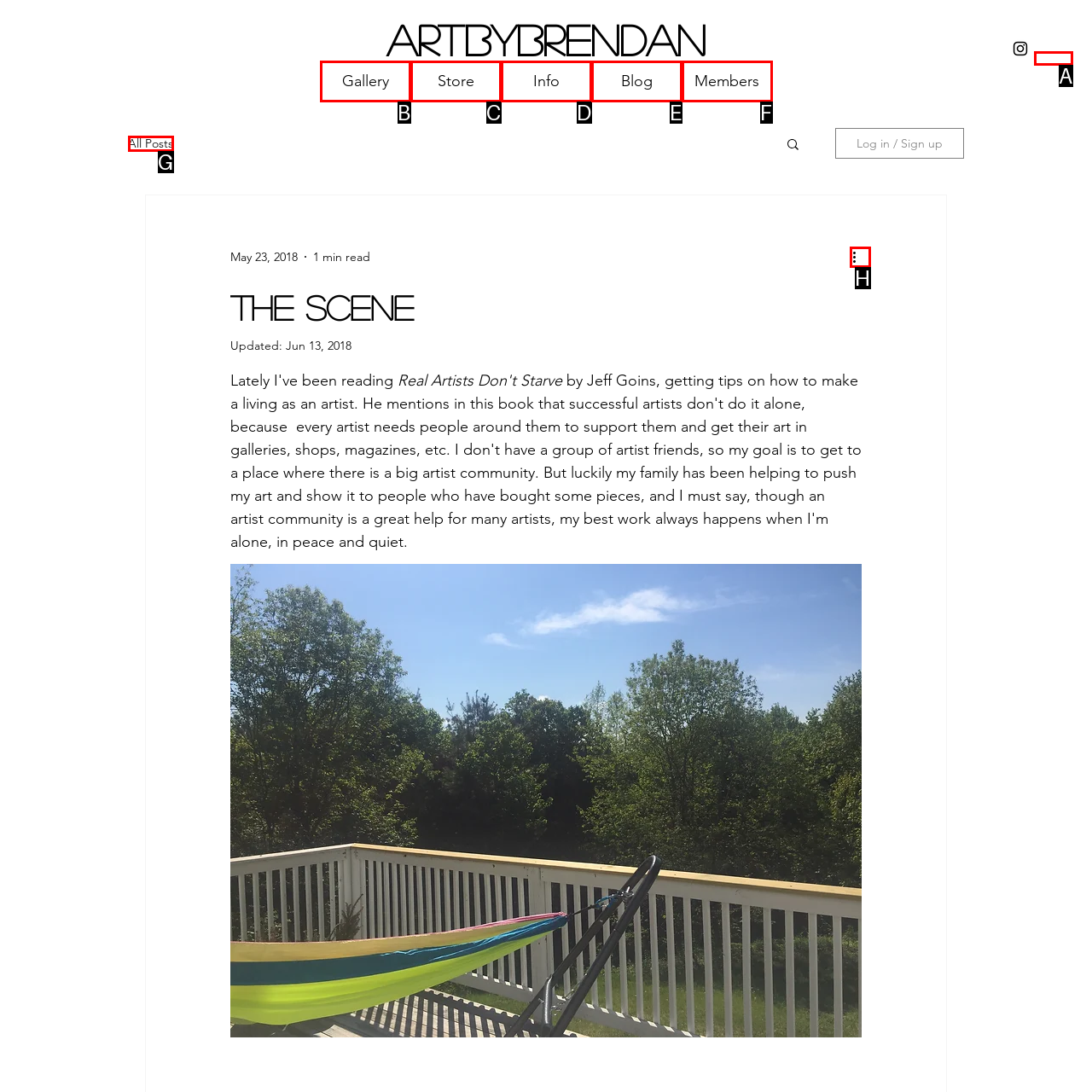From the given choices, identify the element that matches: Blog
Answer with the letter of the selected option.

E